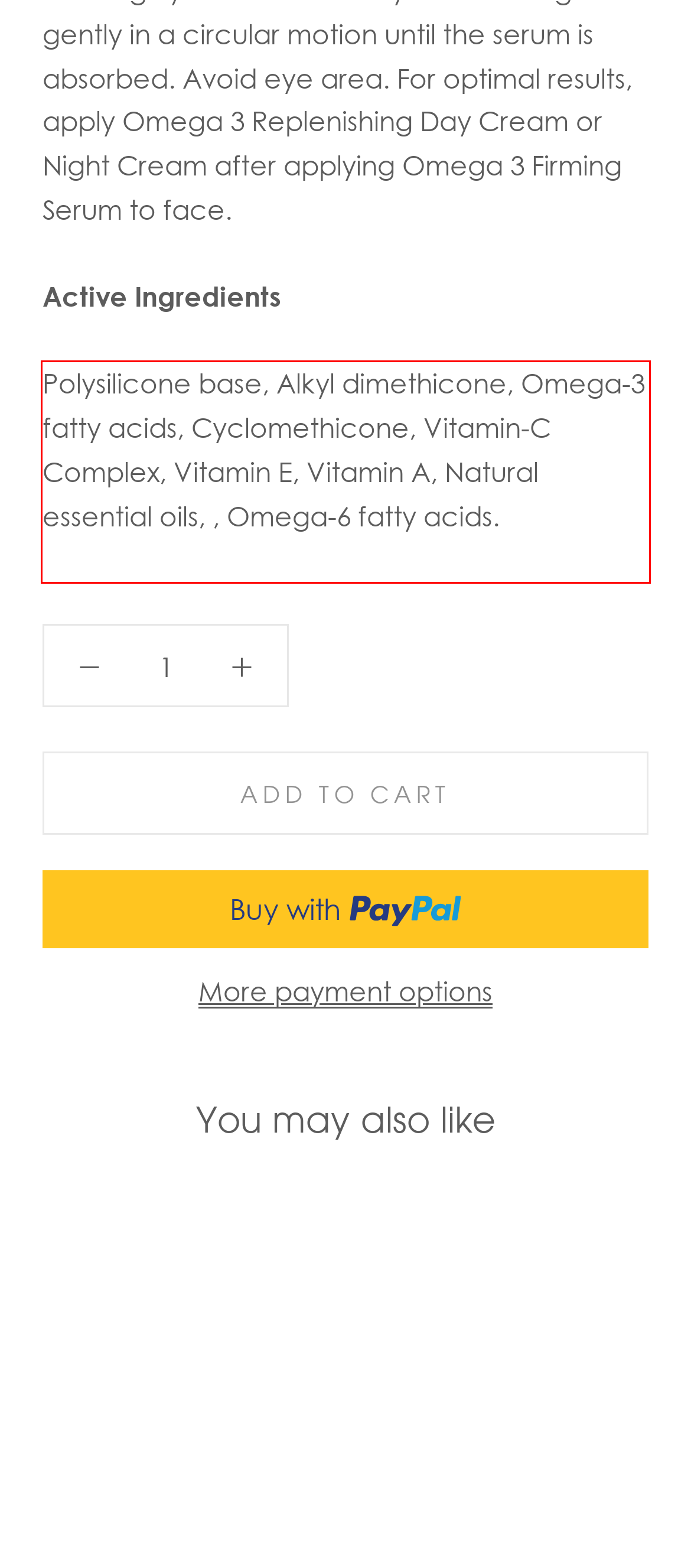Please examine the webpage screenshot containing a red bounding box and use OCR to recognize and output the text inside the red bounding box.

Polysilicone base, Alkyl dimethicone, Omega-3 fatty acids, Cyclomethicone, Vitamin-C Complex, Vitamin E, Vitamin A, Natural essential oils, , Omega-6 fatty acids.